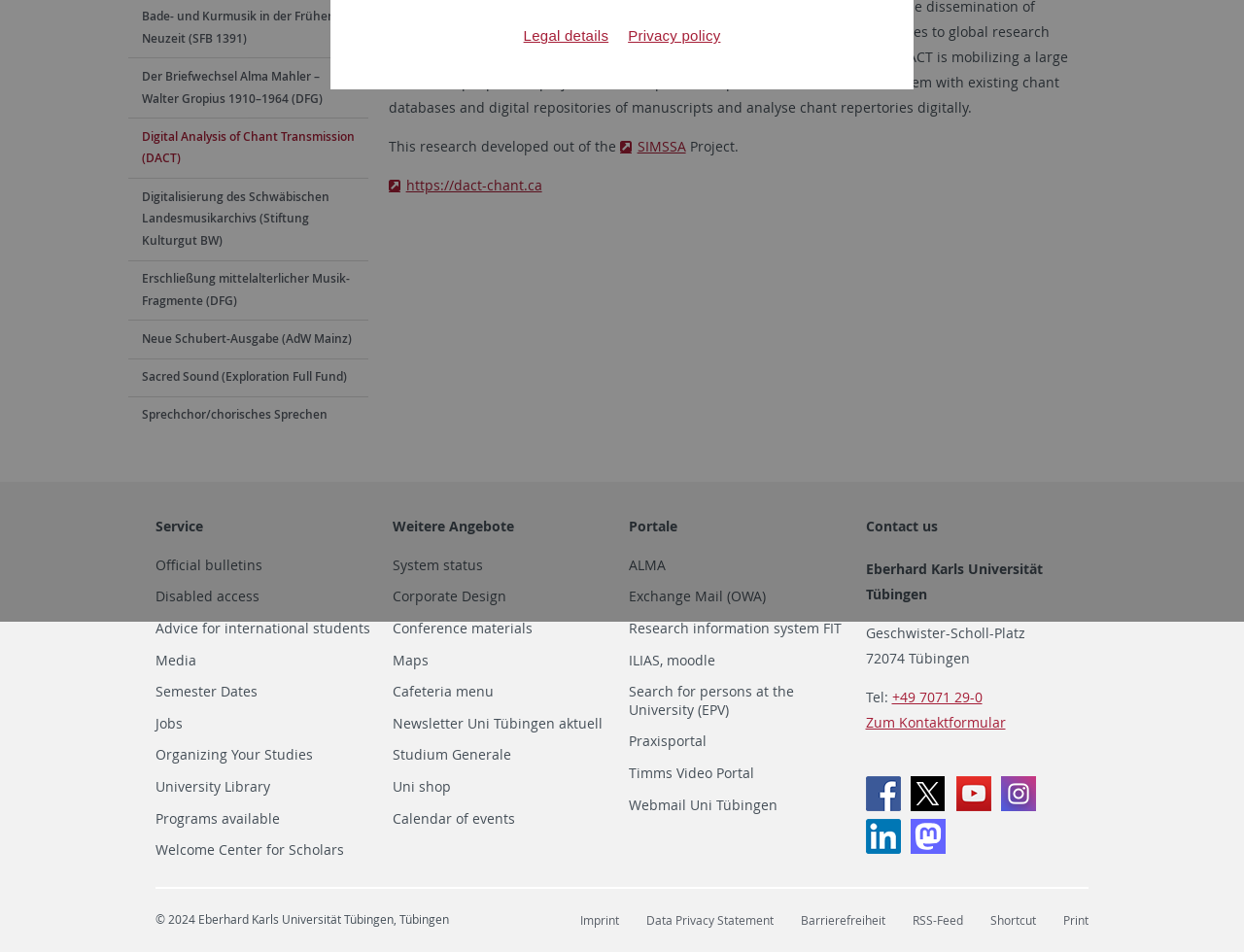Provide the bounding box coordinates of the UI element that matches the description: "+49 7071 29-0".

[0.717, 0.722, 0.789, 0.742]